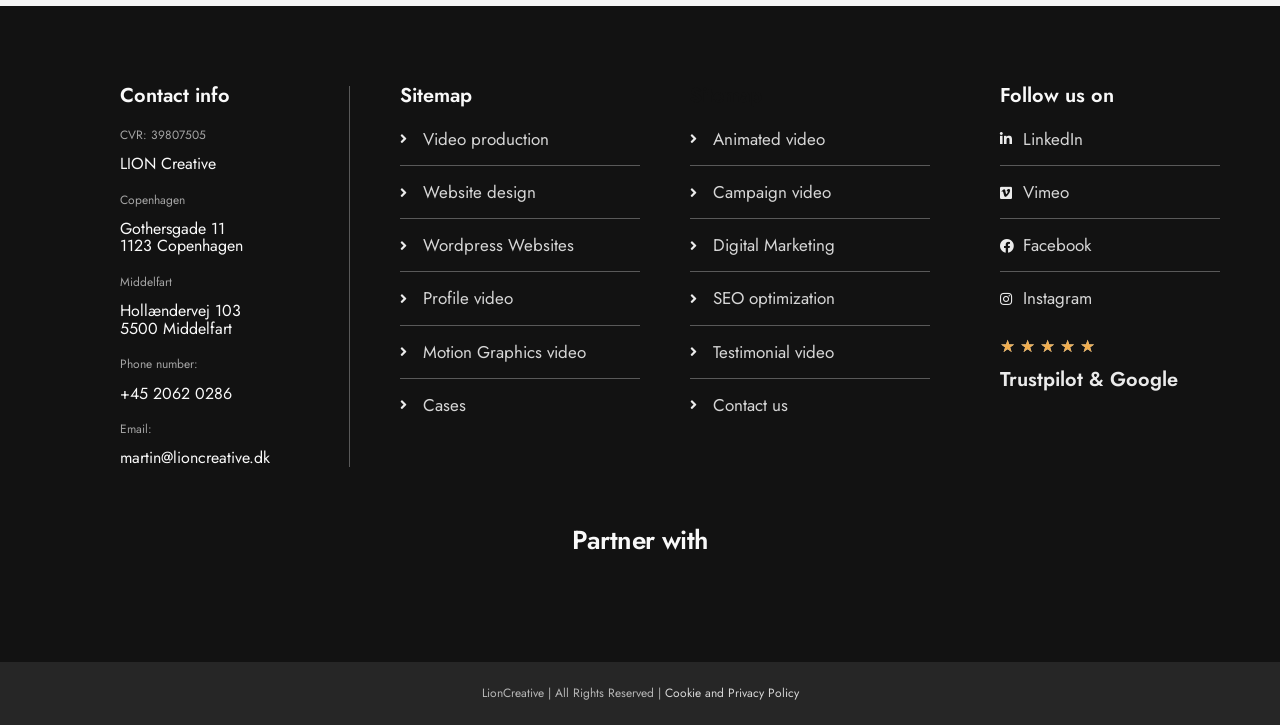Based on the element description: "Products", identify the UI element and provide its bounding box coordinates. Use four float numbers between 0 and 1, [left, top, right, bottom].

None